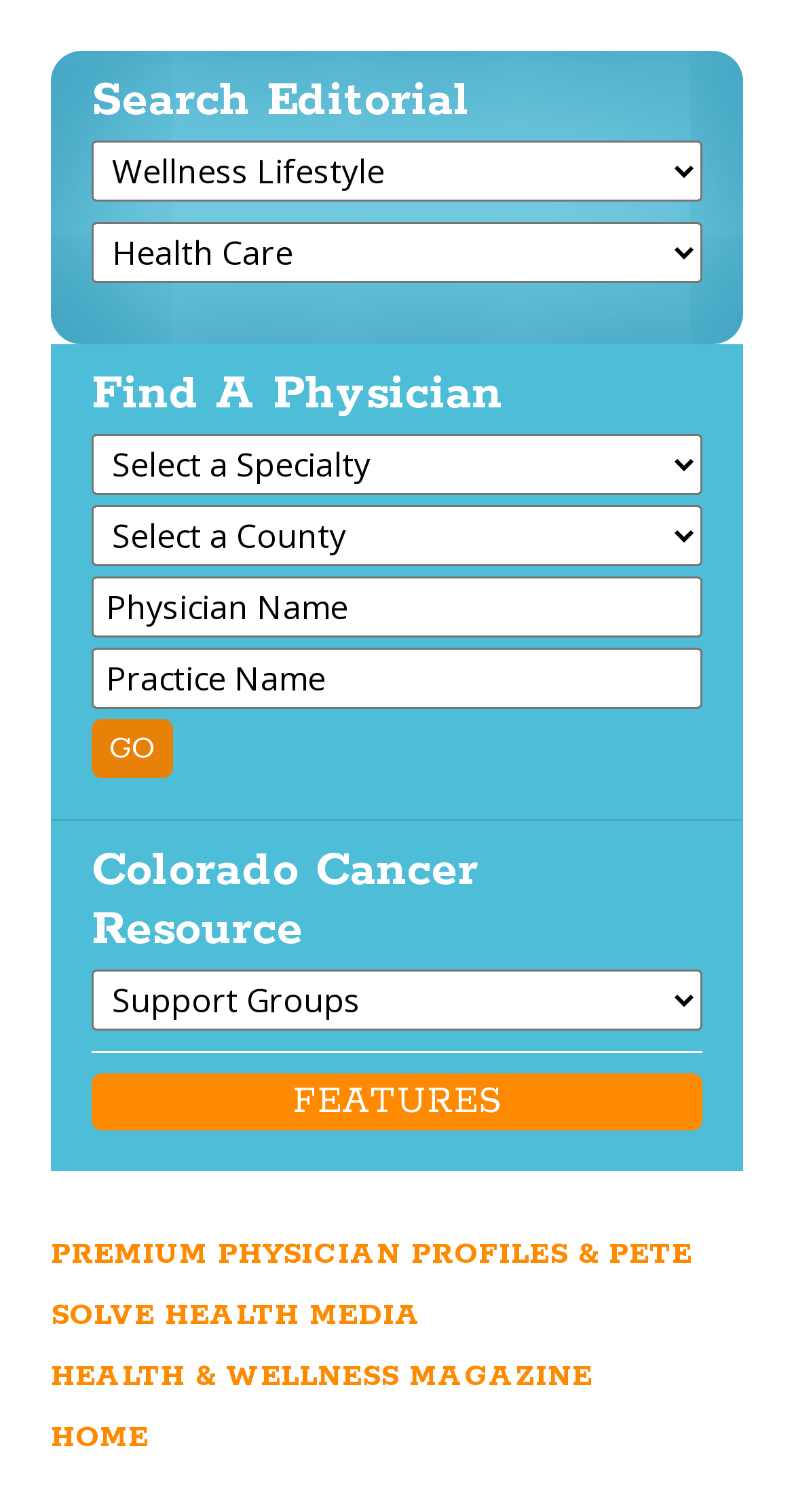Locate the coordinates of the bounding box for the clickable region that fulfills this instruction: "Select a practice name".

[0.115, 0.429, 0.885, 0.469]